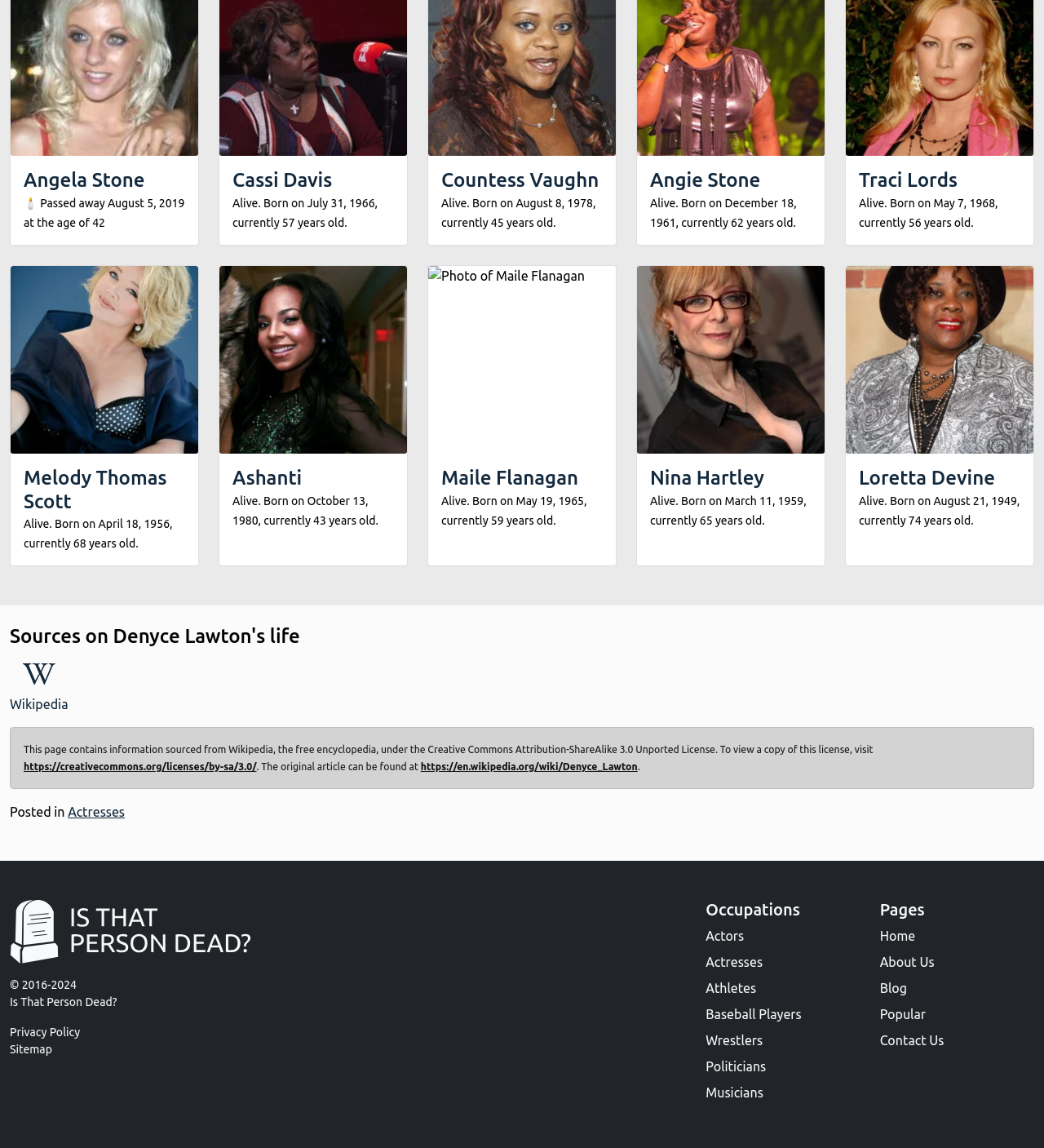Locate and provide the bounding box coordinates for the HTML element that matches this description: "Melody Thomas Scott".

[0.023, 0.406, 0.16, 0.446]